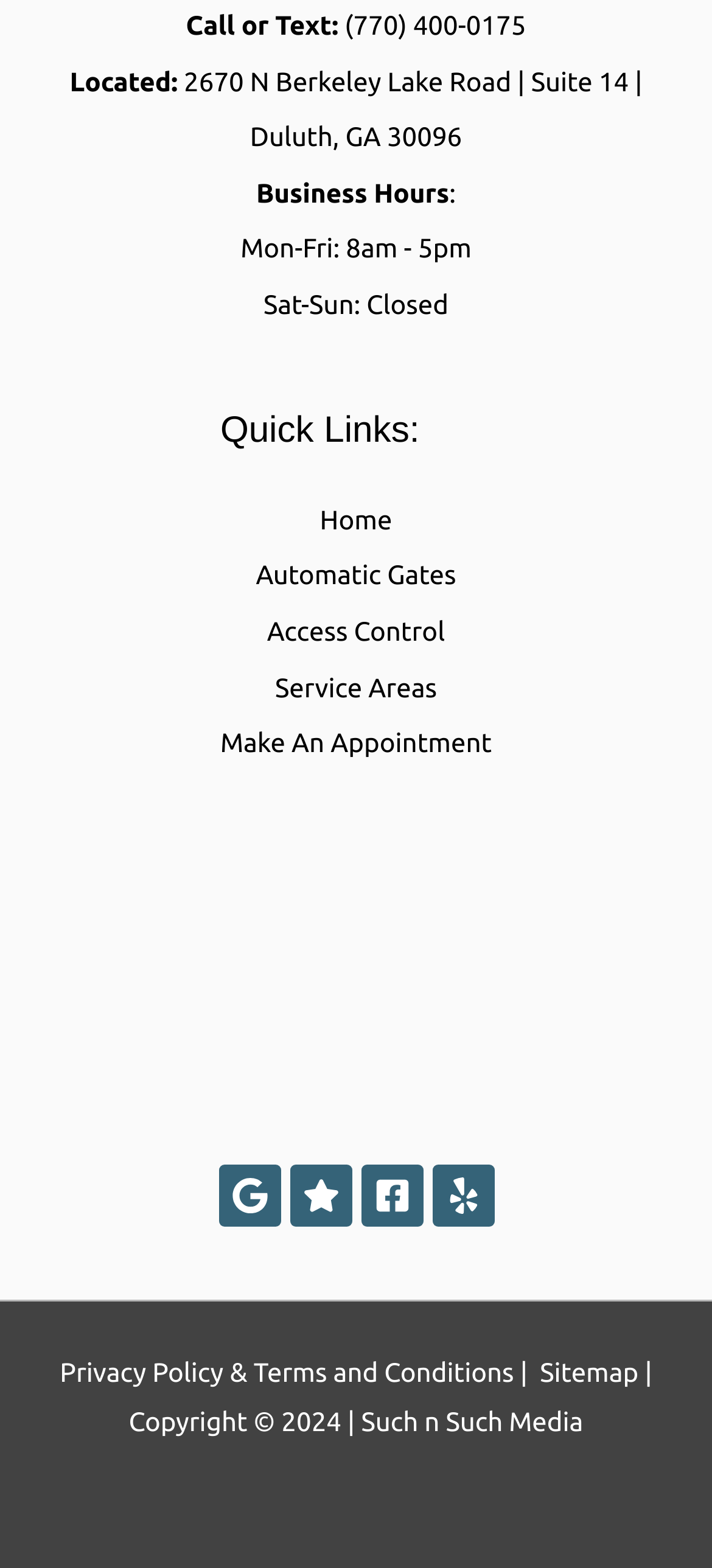Identify the bounding box coordinates for the UI element described as follows: Privacy Policy. Use the format (top-left x, top-left y, bottom-right x, bottom-right y) and ensure all values are floating point numbers between 0 and 1.

[0.084, 0.865, 0.314, 0.885]